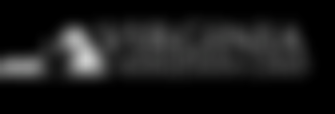Create an extensive and detailed description of the image.

The image features the "Virginia" logo, prominently displayed in stylized text. This logo represents the state of Virginia and is likely associated with various initiatives, including those related to marijuana legislation or medical services. The design is simple yet recognizable, effectively conveying its message of state pride and identity. The logo's presence on the webpage suggests a connection to local services, possibly implying a relevance to health care or cannabis policies in the region.